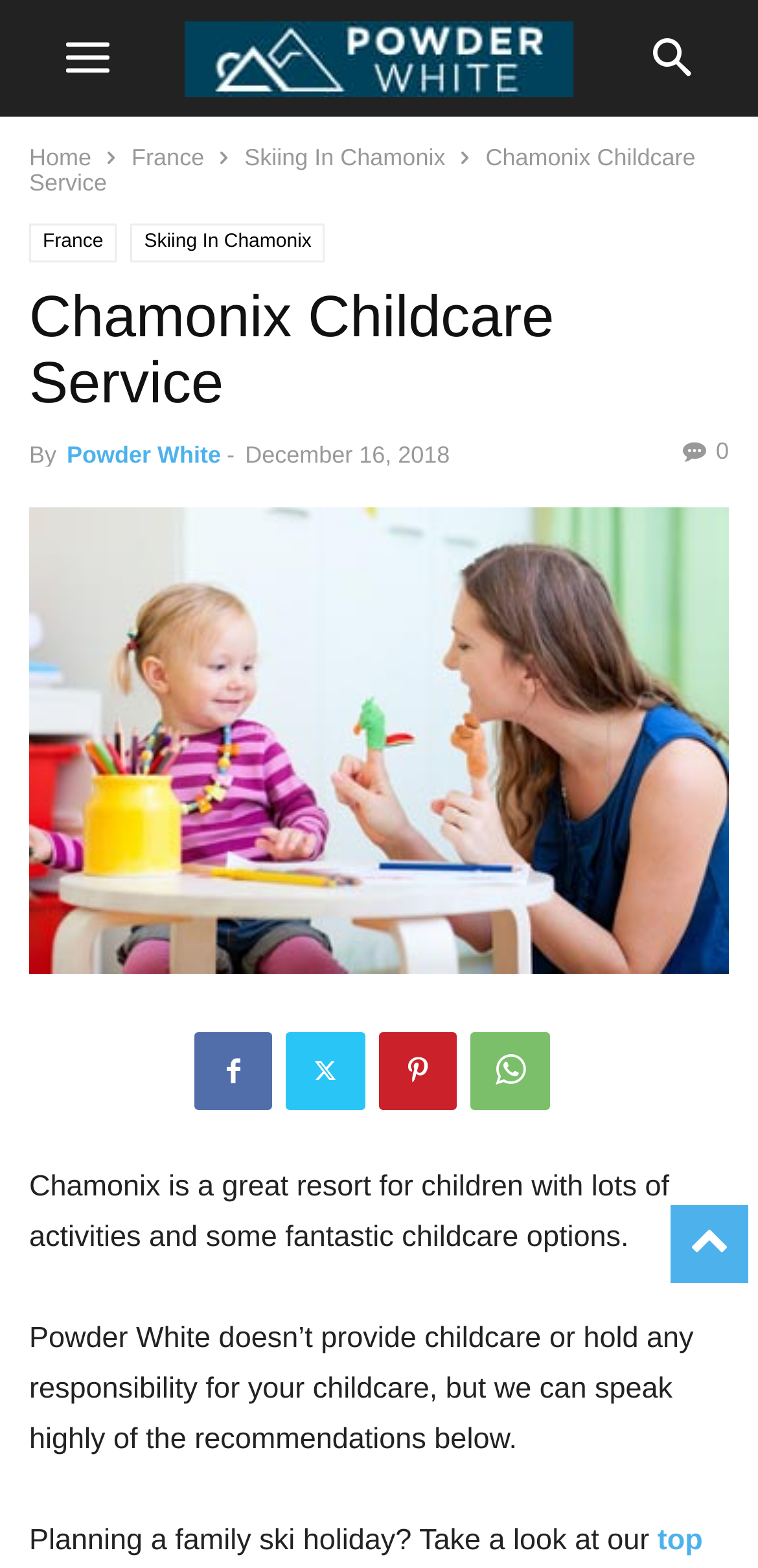Determine the bounding box coordinates of the clickable element necessary to fulfill the instruction: "Go to the home page". Provide the coordinates as four float numbers within the 0 to 1 range, i.e., [left, top, right, bottom].

[0.038, 0.092, 0.121, 0.109]